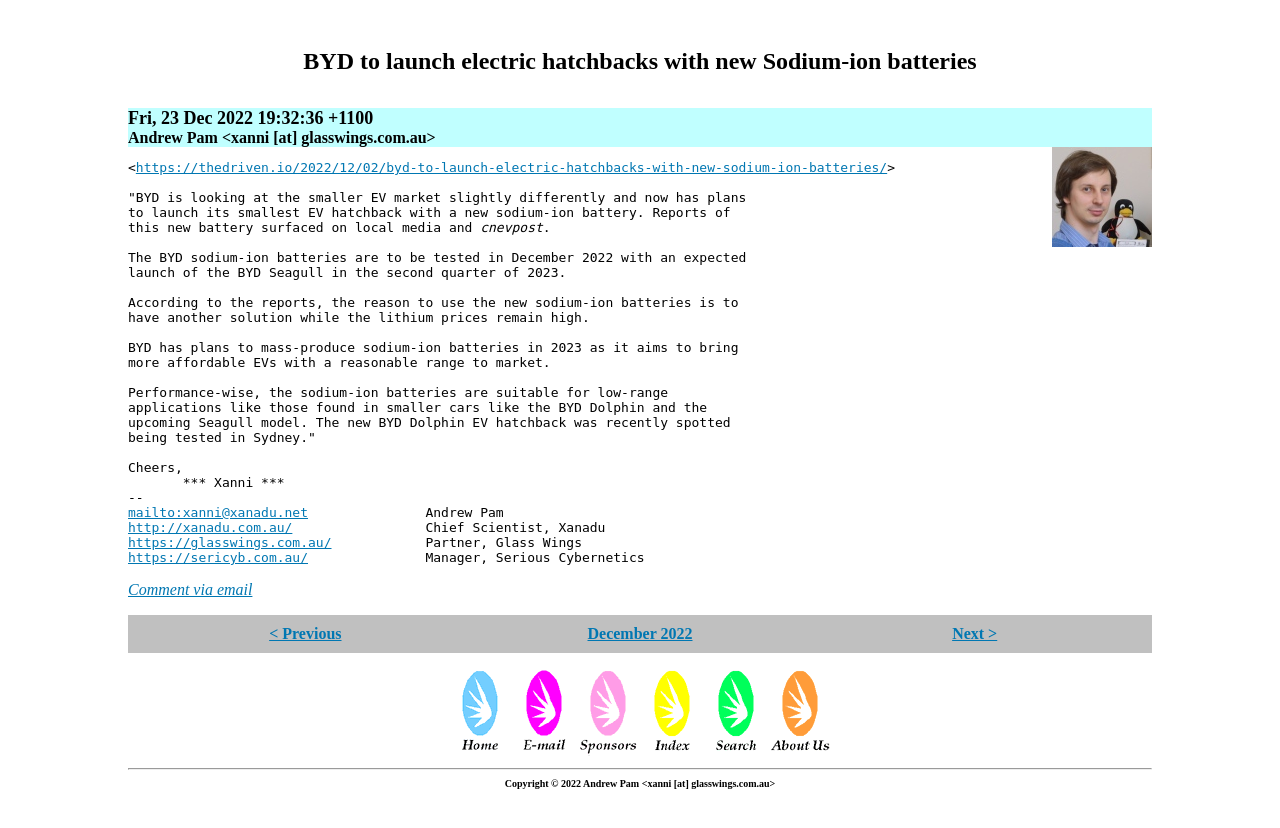Answer the following query with a single word or phrase:
Who is the author of the article?

Andrew Pam